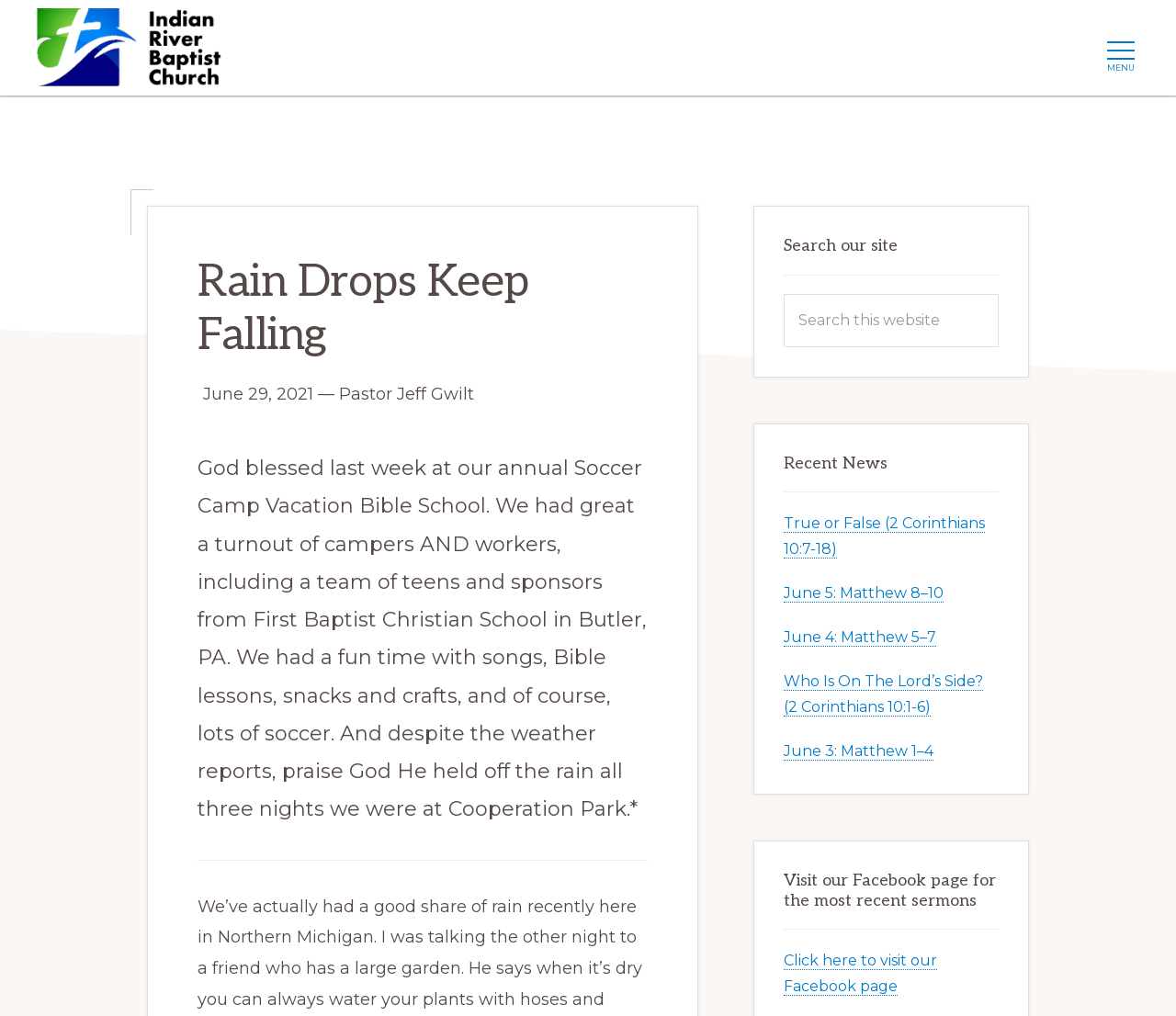Please identify the bounding box coordinates of the element's region that should be clicked to execute the following instruction: "Read the recent news 'True or False'". The bounding box coordinates must be four float numbers between 0 and 1, i.e., [left, top, right, bottom].

[0.666, 0.506, 0.838, 0.55]